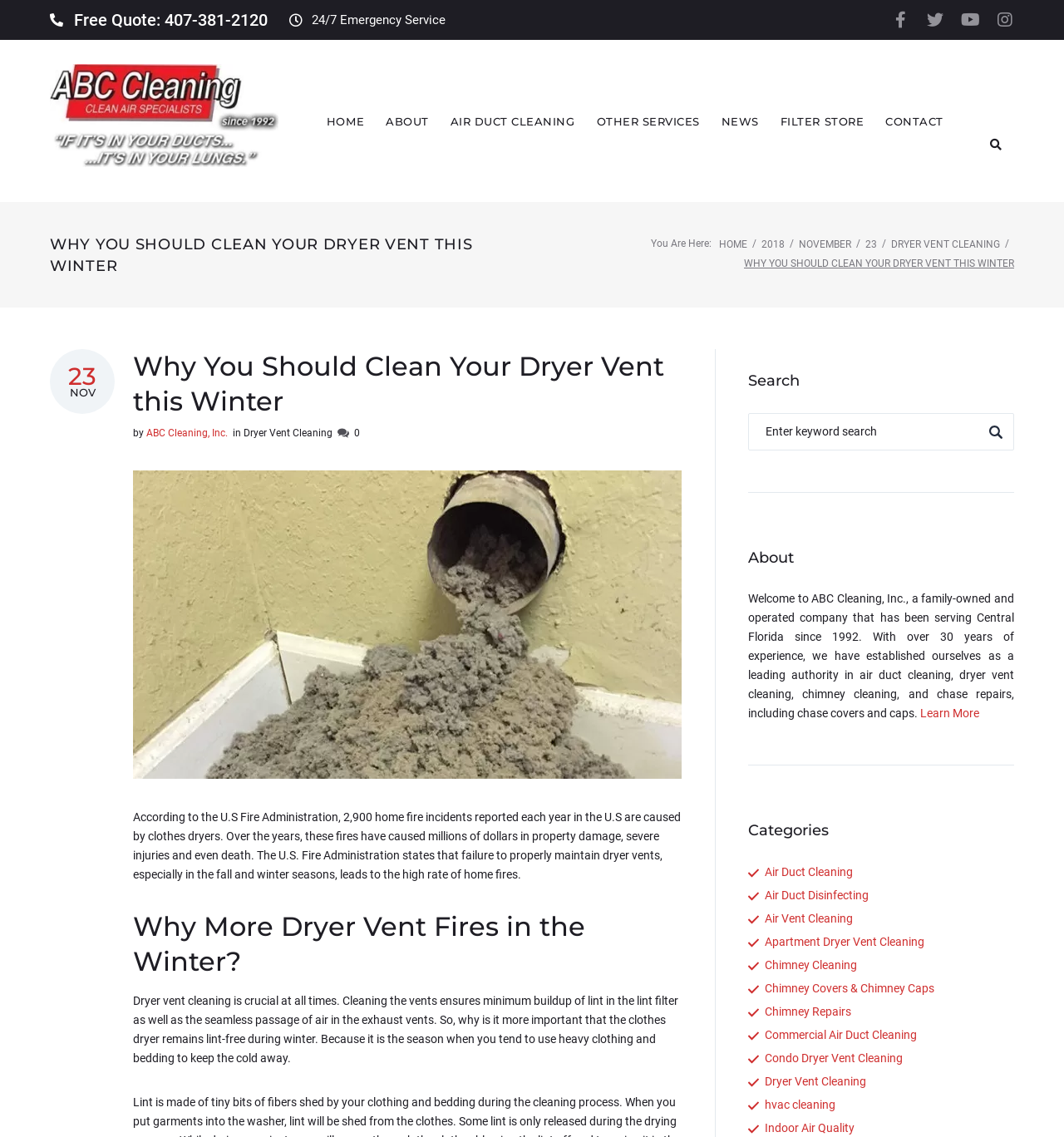Identify the bounding box for the element characterized by the following description: "Air Vent Cleaning".

[0.703, 0.8, 0.802, 0.817]